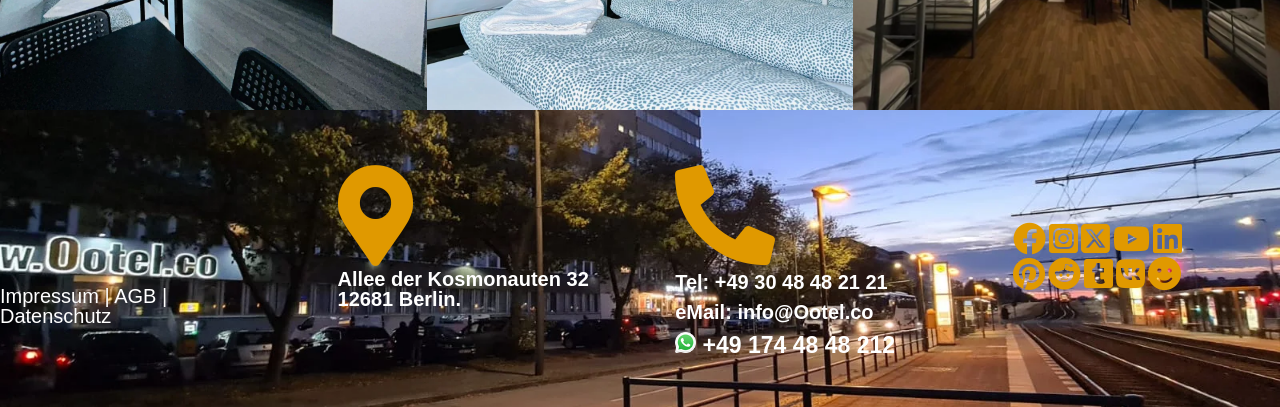Determine the bounding box coordinates of the clickable region to carry out the instruction: "Join the DudeAsks community".

None